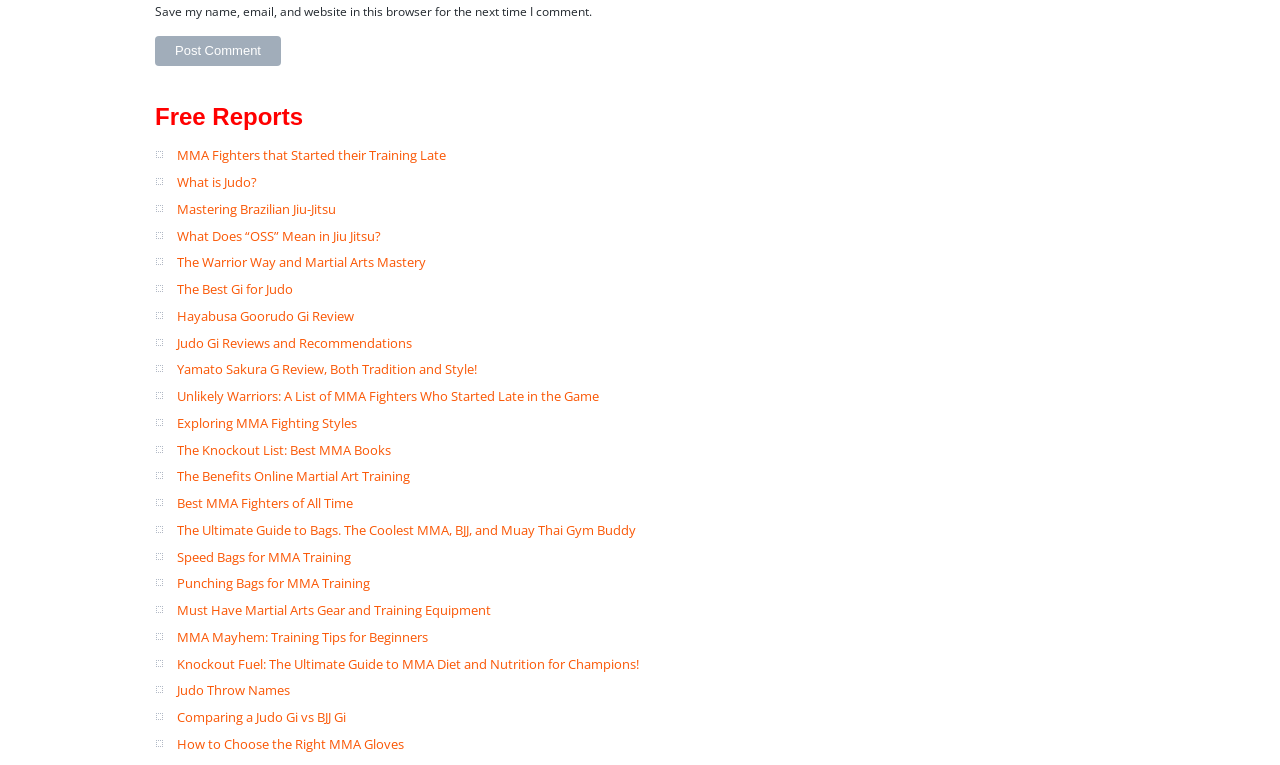Answer the question with a single word or phrase: 
Is the webpage related to sports?

Yes